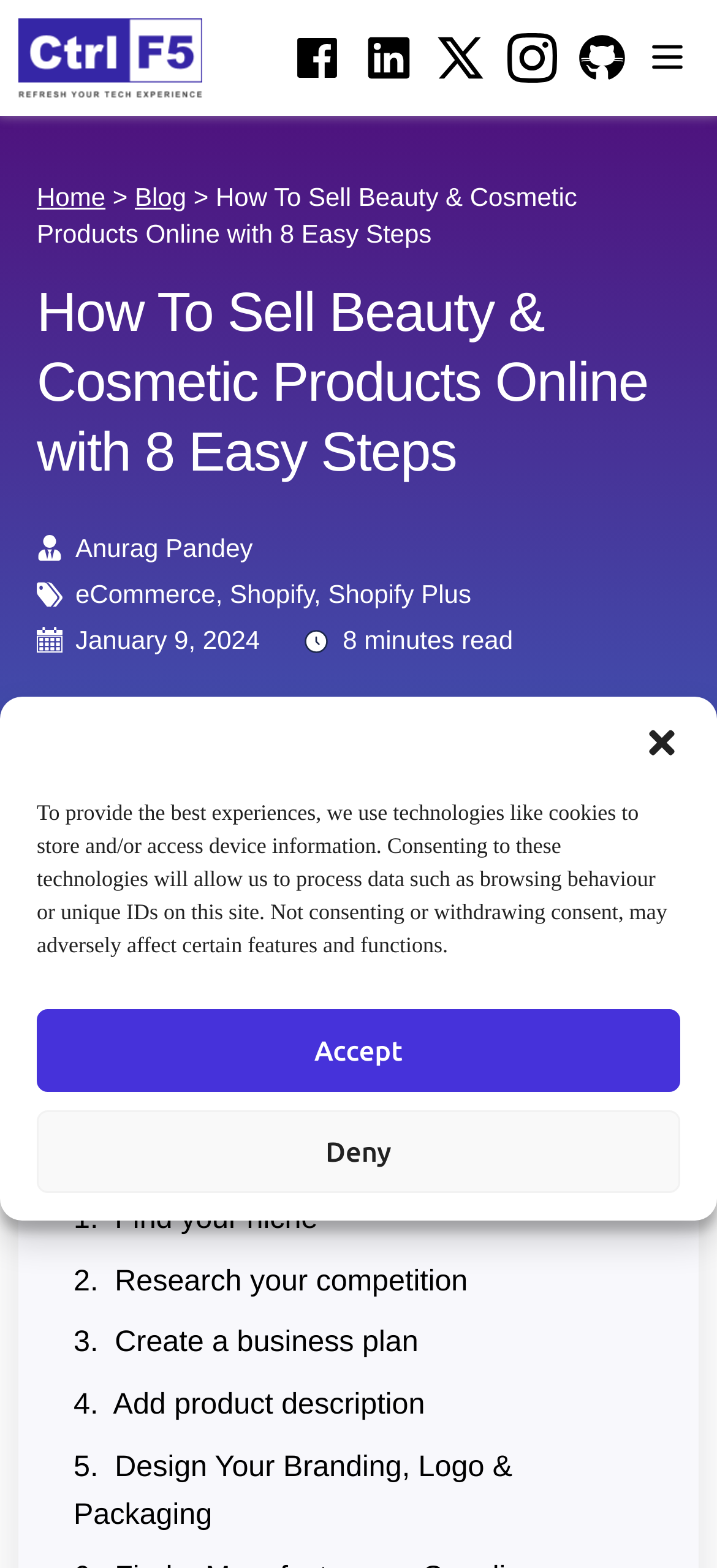Please identify the bounding box coordinates of the region to click in order to complete the given instruction: "Read more about Facebook". The coordinates should be four float numbers between 0 and 1, i.e., [left, top, right, bottom].

[0.391, 0.021, 0.491, 0.053]